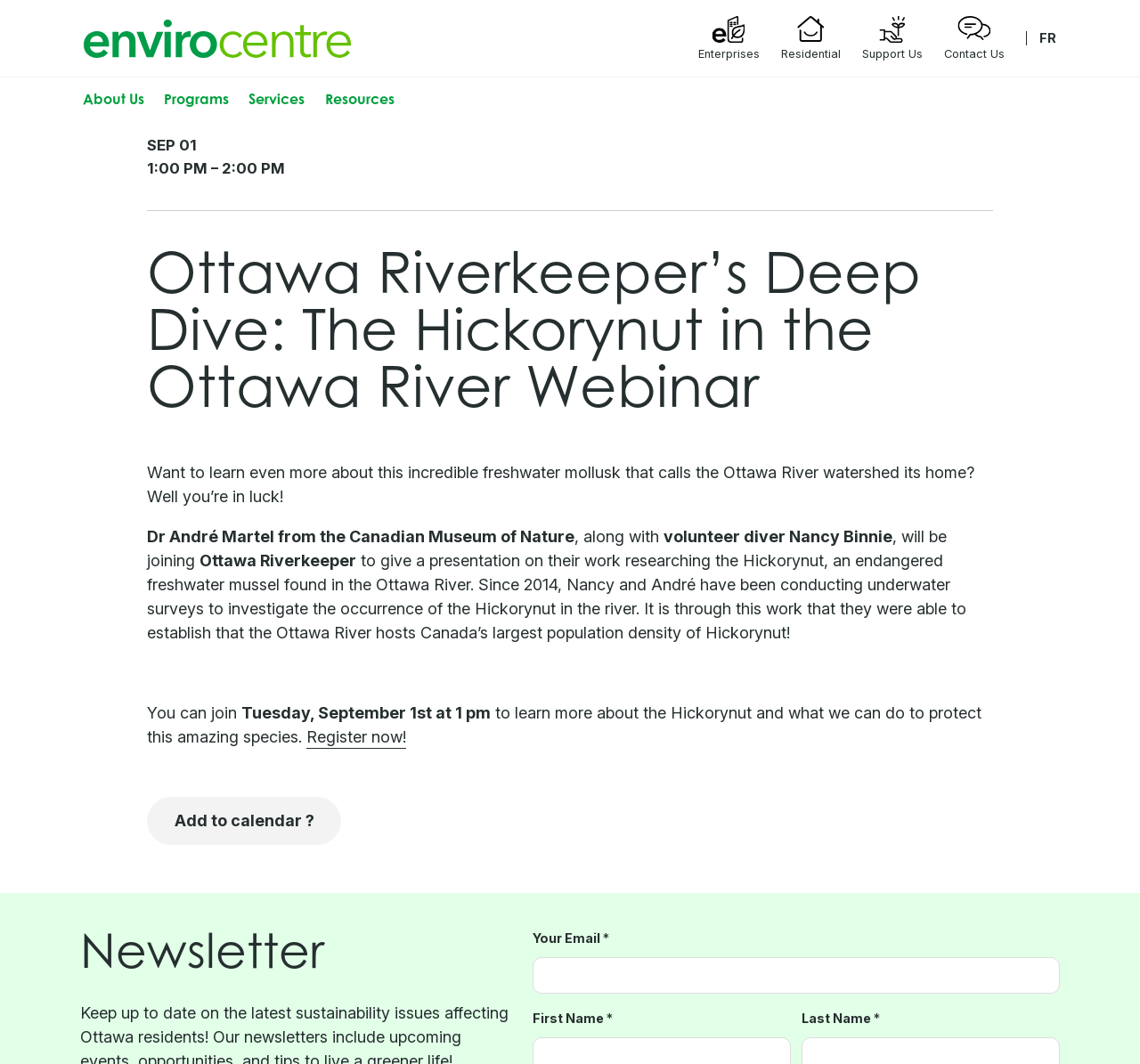Indicate the bounding box coordinates of the element that needs to be clicked to satisfy the following instruction: "Click the 'EnviroCentre' link". The coordinates should be four float numbers between 0 and 1, i.e., [left, top, right, bottom].

[0.073, 0.018, 0.308, 0.054]